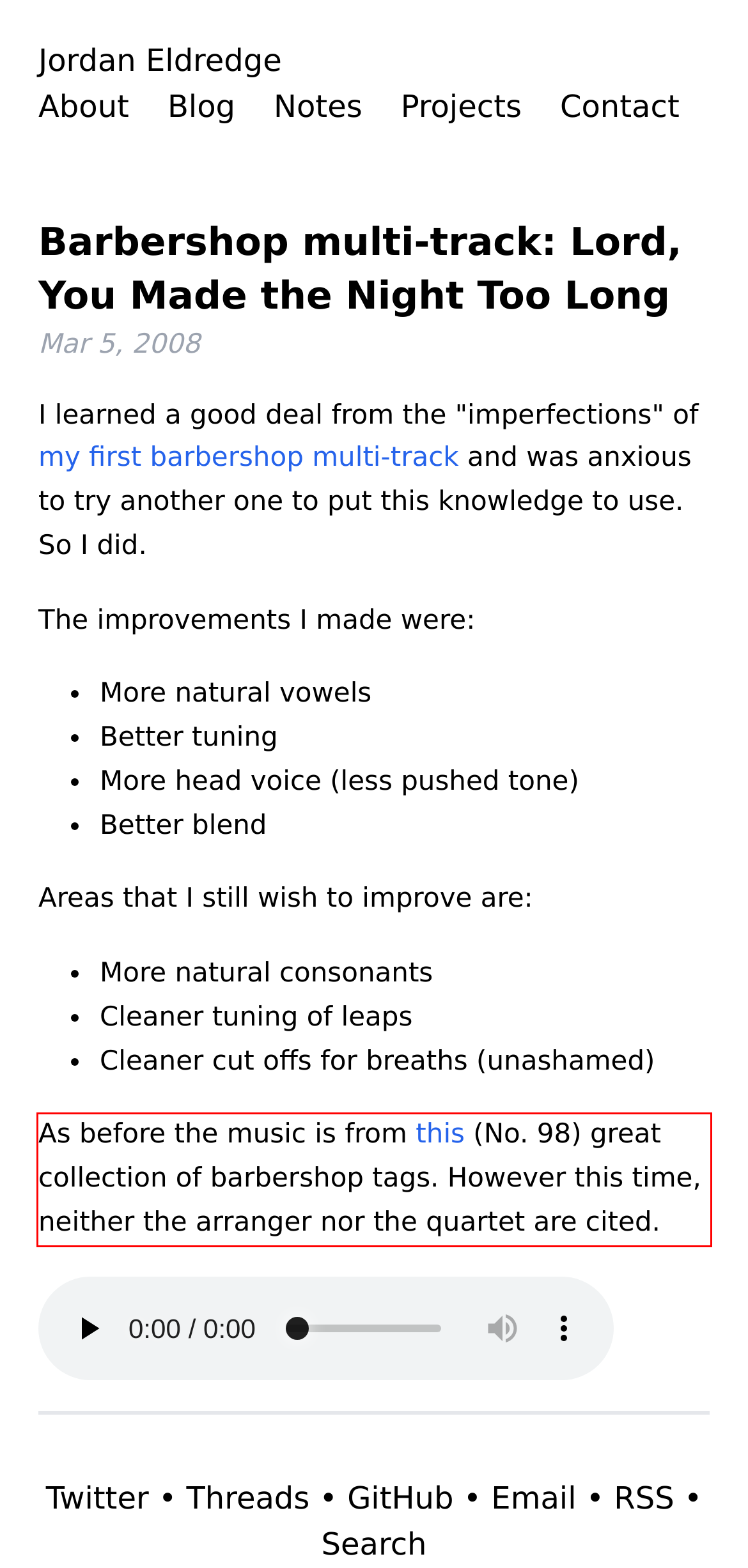With the given screenshot of a webpage, locate the red rectangle bounding box and extract the text content using OCR.

As before the music is from this (No. 98) great collection of barbershop tags. However this time, neither the arranger nor the quartet are cited.